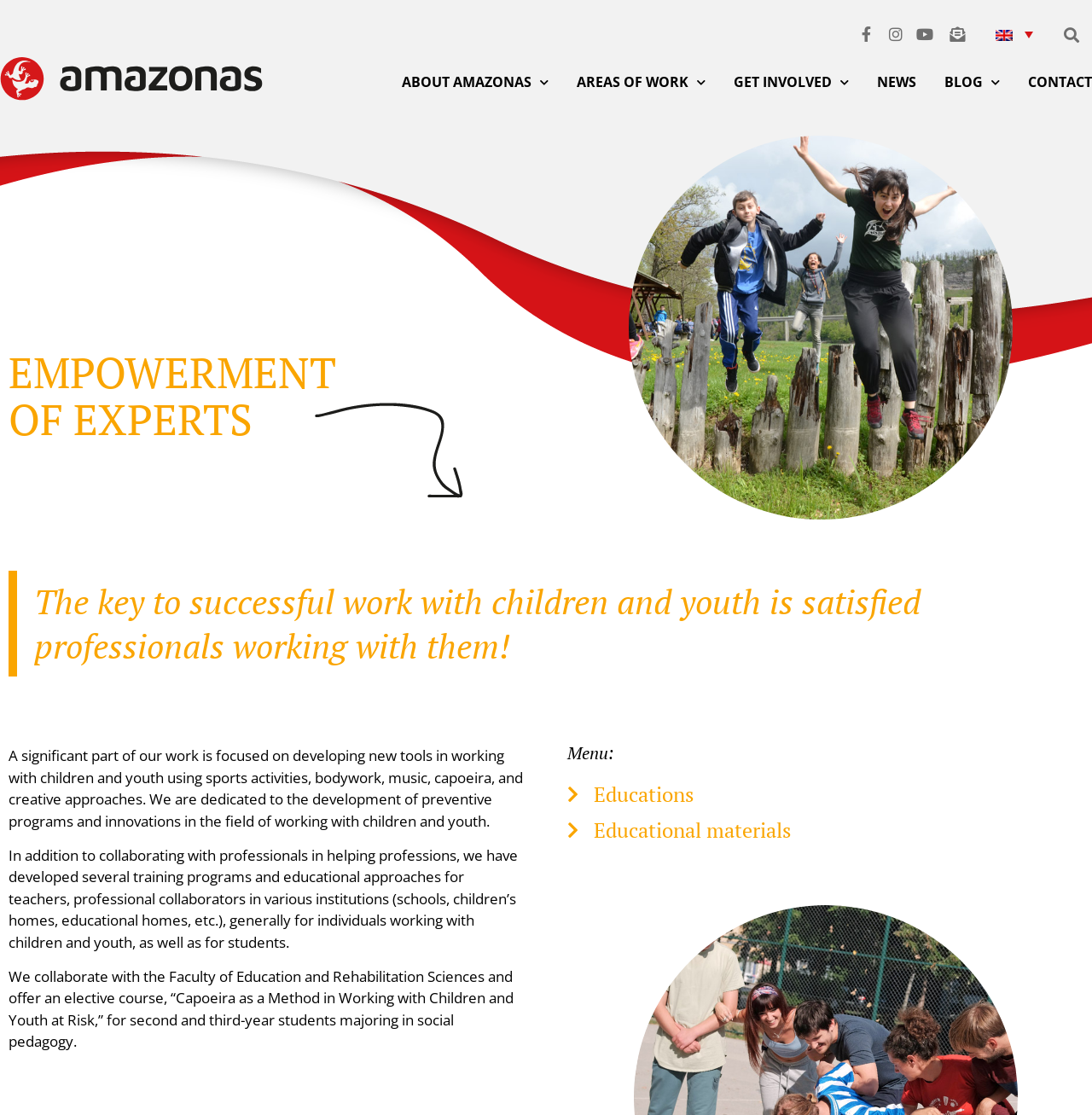How many main menu items are there?
Analyze the screenshot and provide a detailed answer to the question.

By examining the links with the '' symbol, which indicates a dropdown menu, I count 5 main menu items: ABOUT AMAZONAS, AREAS OF WORK, GET INVOLVED, NEWS, and BLOG.